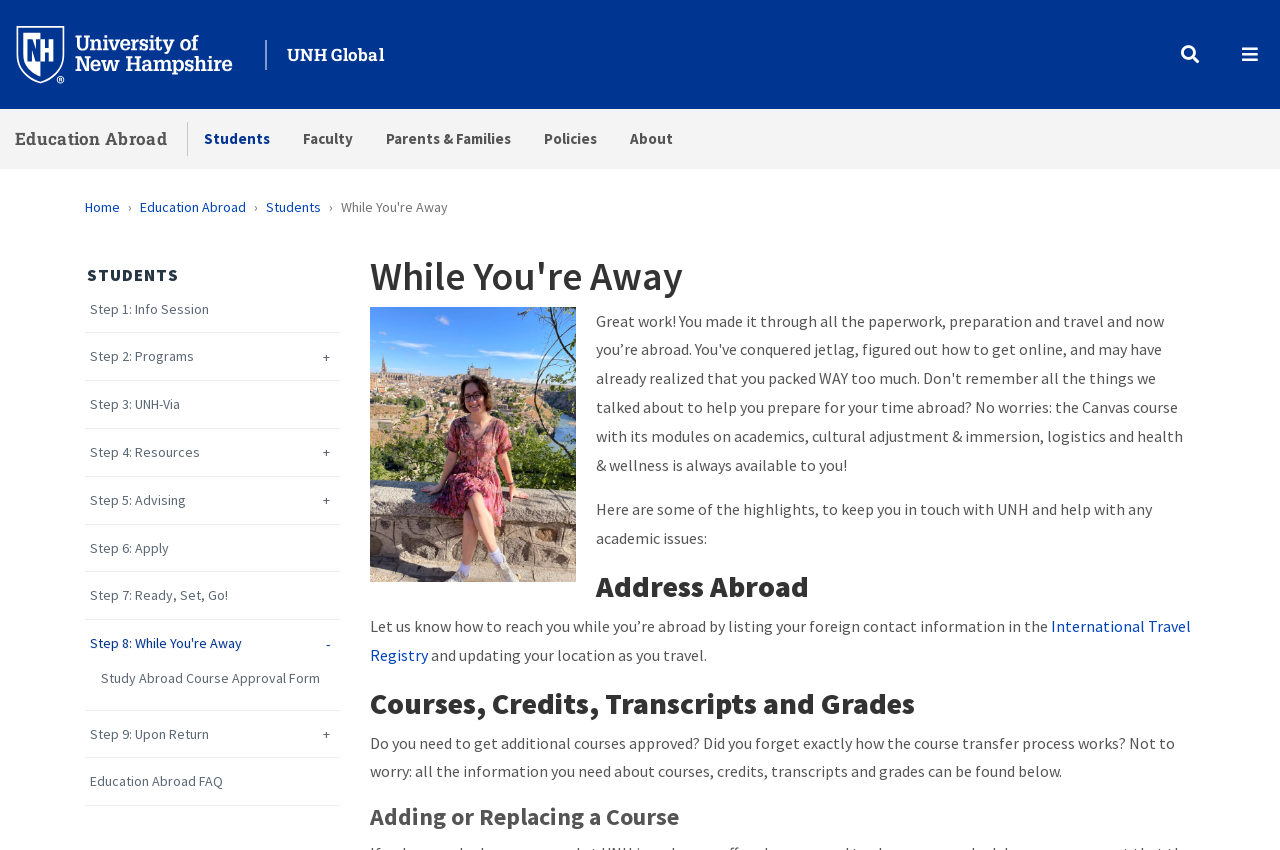Determine which piece of text is the heading of the webpage and provide it.

While You're Away